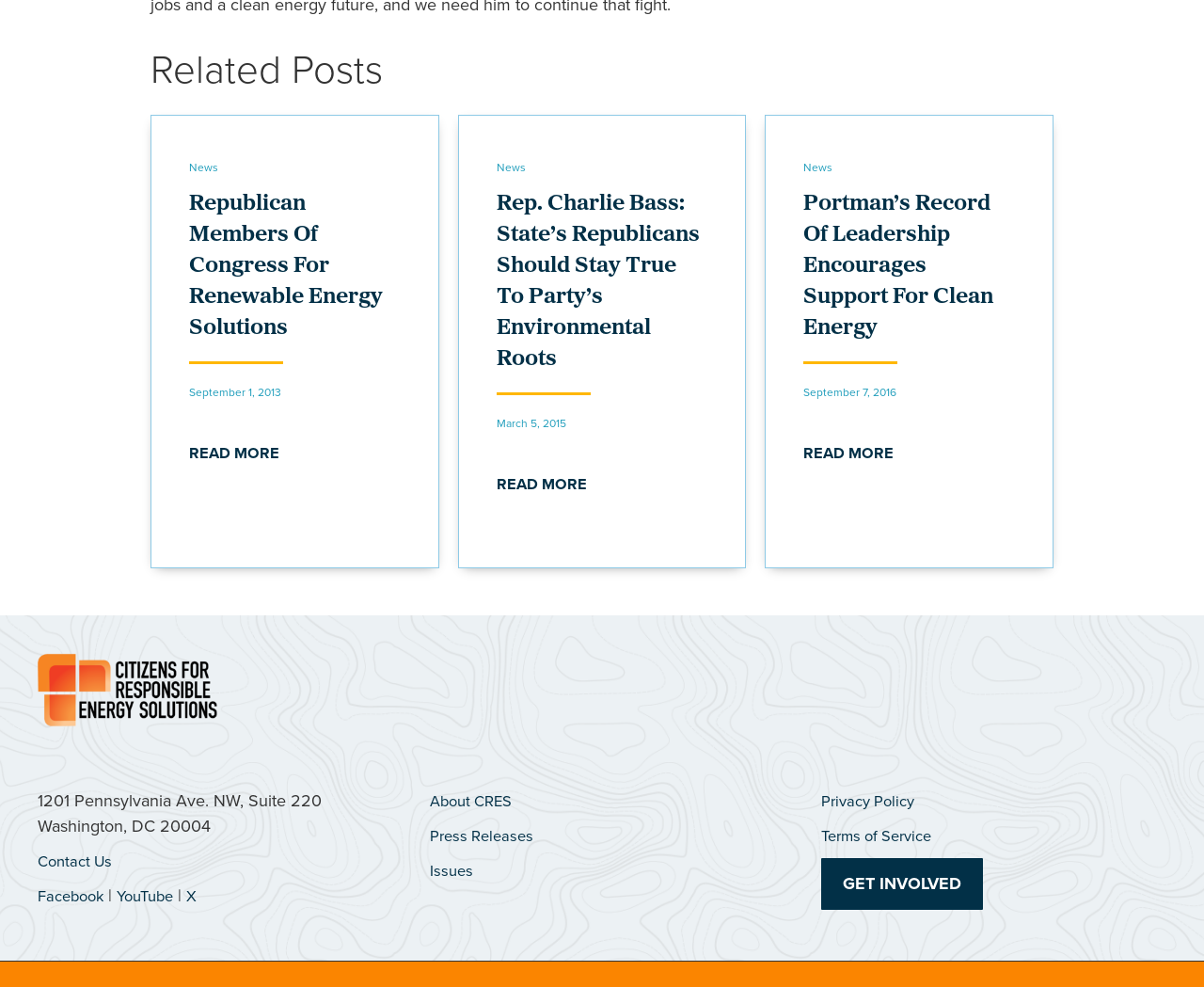Determine the bounding box coordinates for the region that must be clicked to execute the following instruction: "get involved".

[0.682, 0.87, 0.817, 0.921]